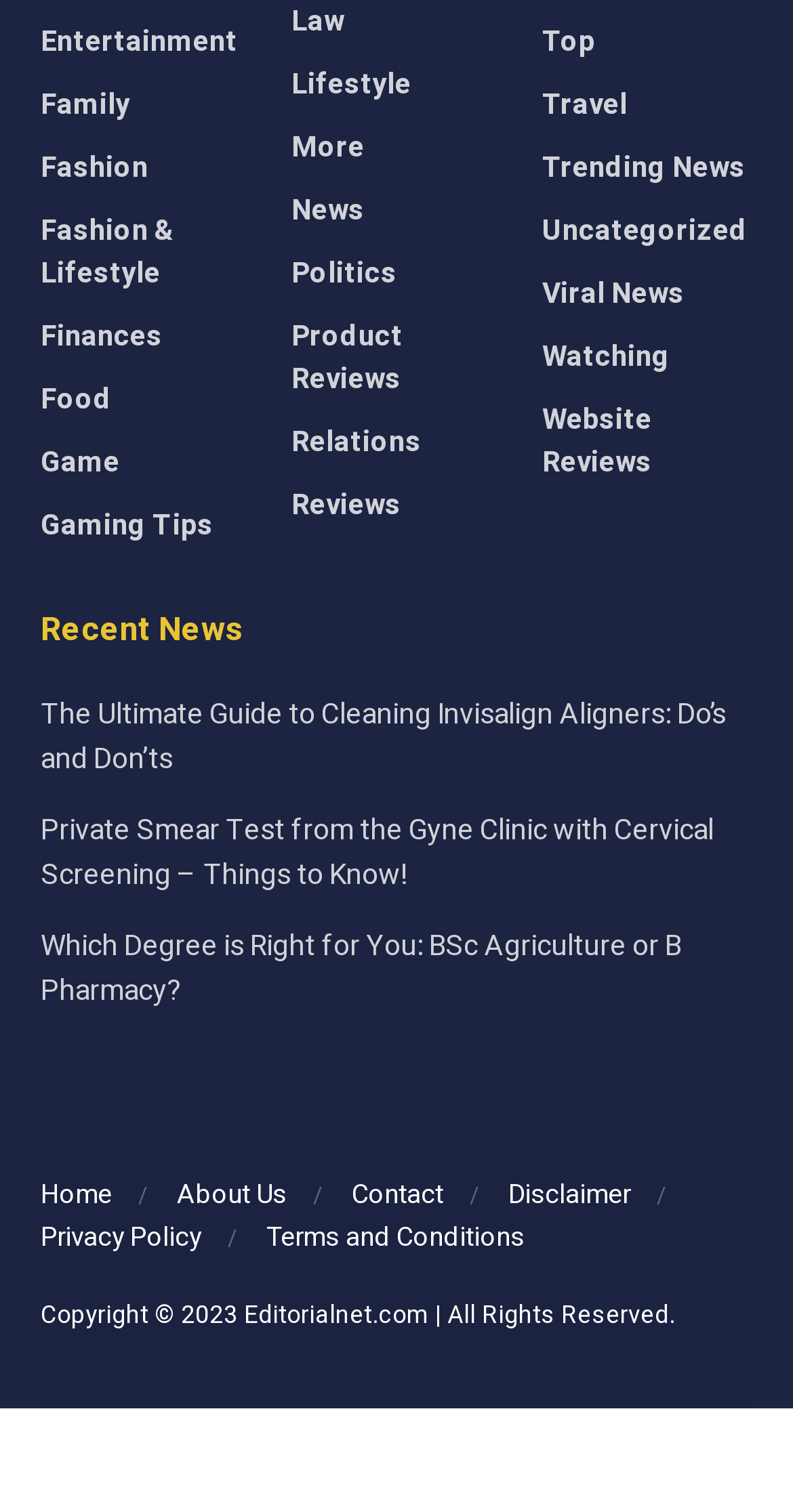What is the title of the first news article?
Examine the webpage screenshot and provide an in-depth answer to the question.

I looked at the links under the 'Recent News' heading and found that the first news article is titled 'The Ultimate Guide to Cleaning Invisalign Aligners: Do’s and Don’ts'. This suggests that the website provides news articles on various topics, including health and wellness.